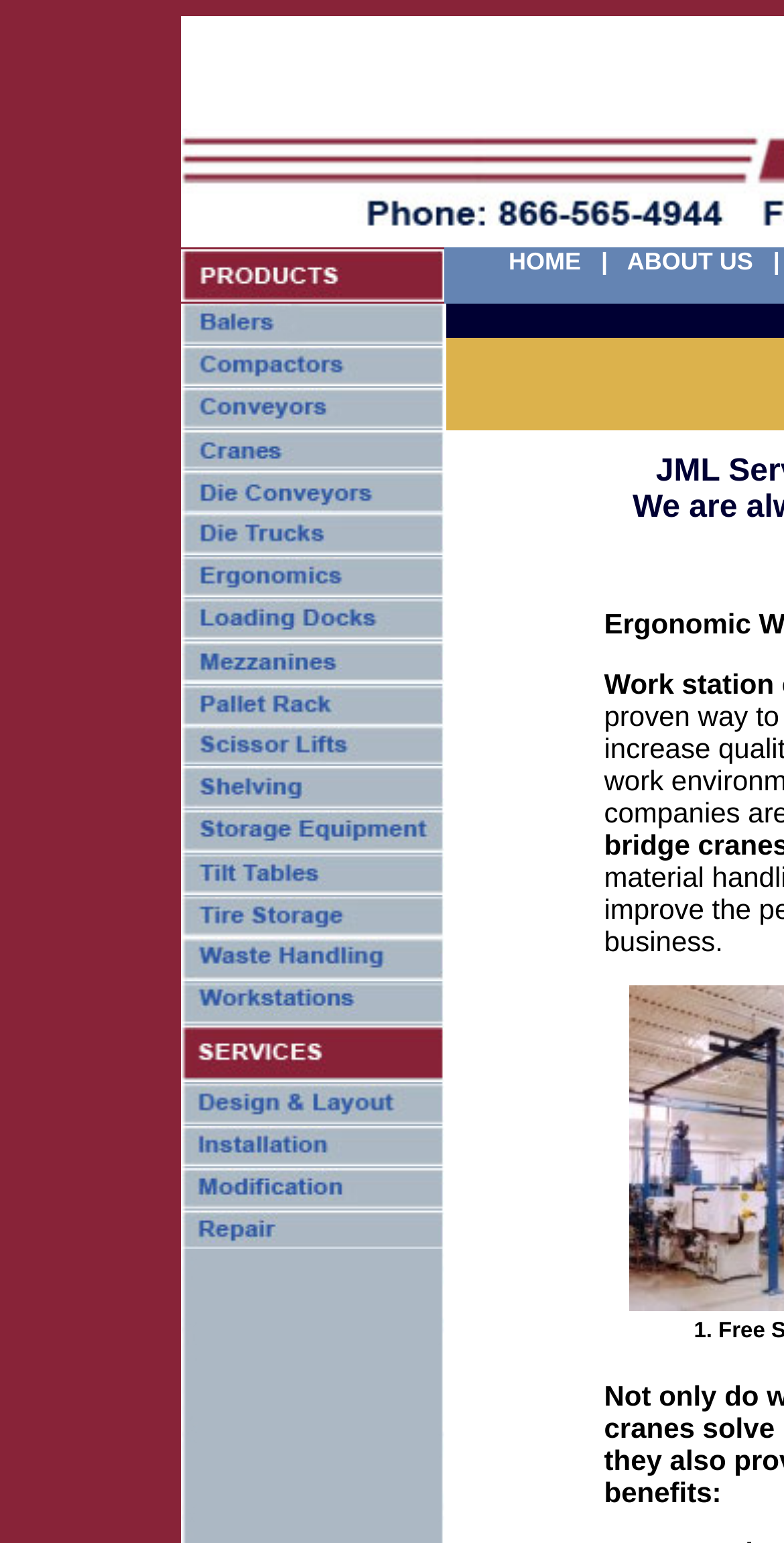How many rows are in the table?
Look at the image and answer the question with a single word or phrase.

94